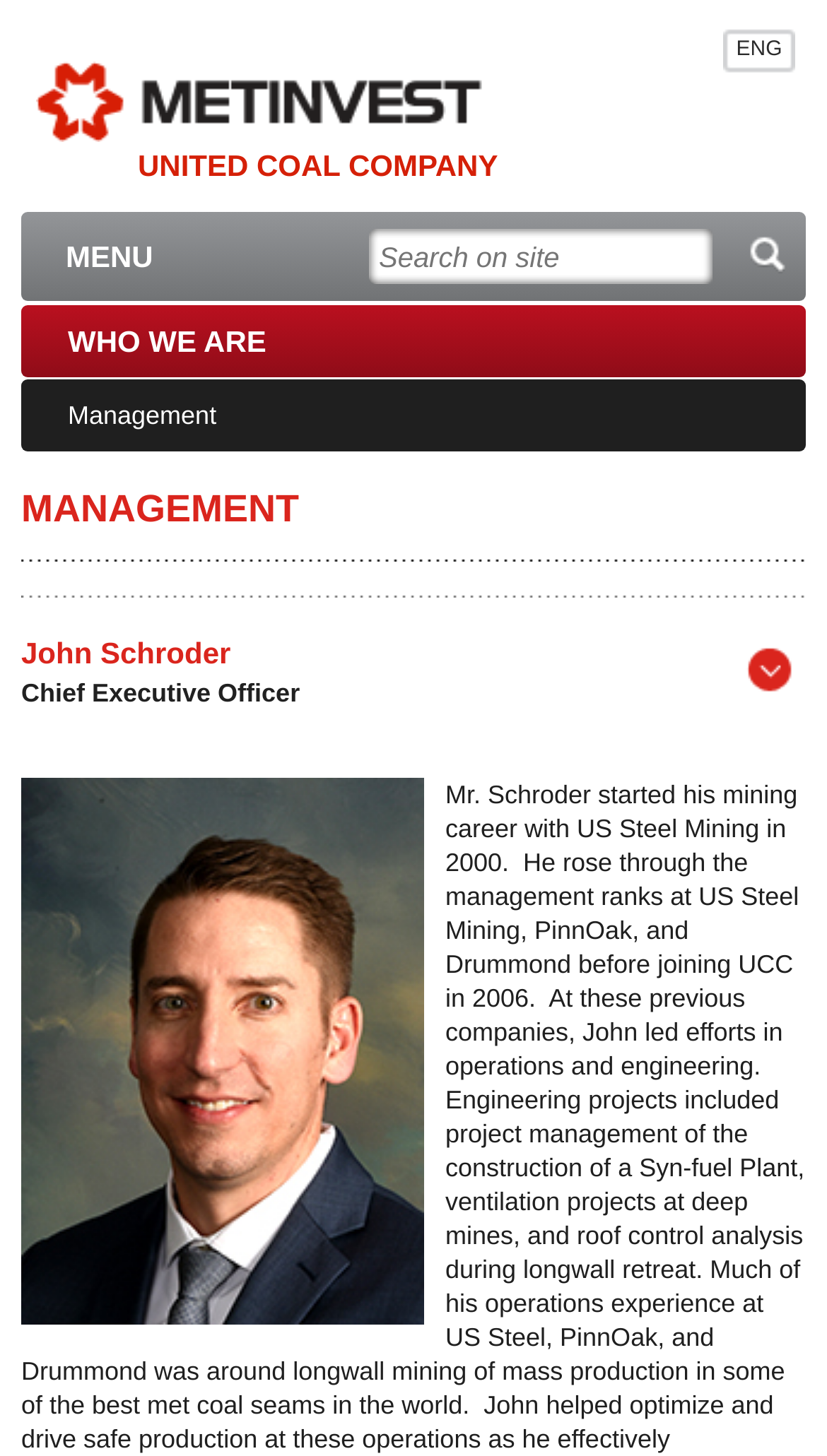What is the name of the company?
Using the image as a reference, answer the question with a short word or phrase.

UNITED COAL COMPANY